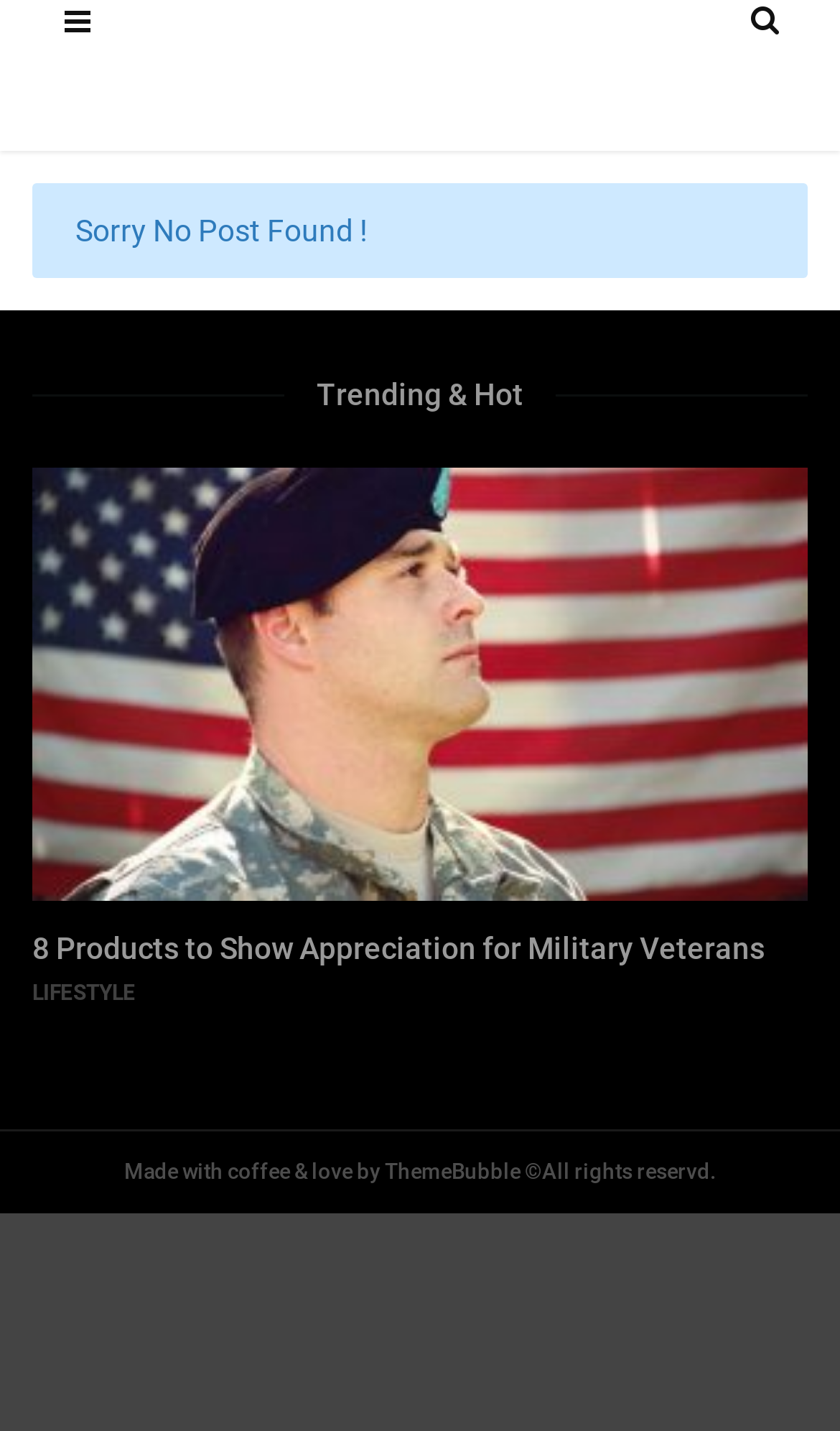What is the trending topic?
Respond to the question with a single word or phrase according to the image.

8 Products to Show Appreciation for Military Veterans